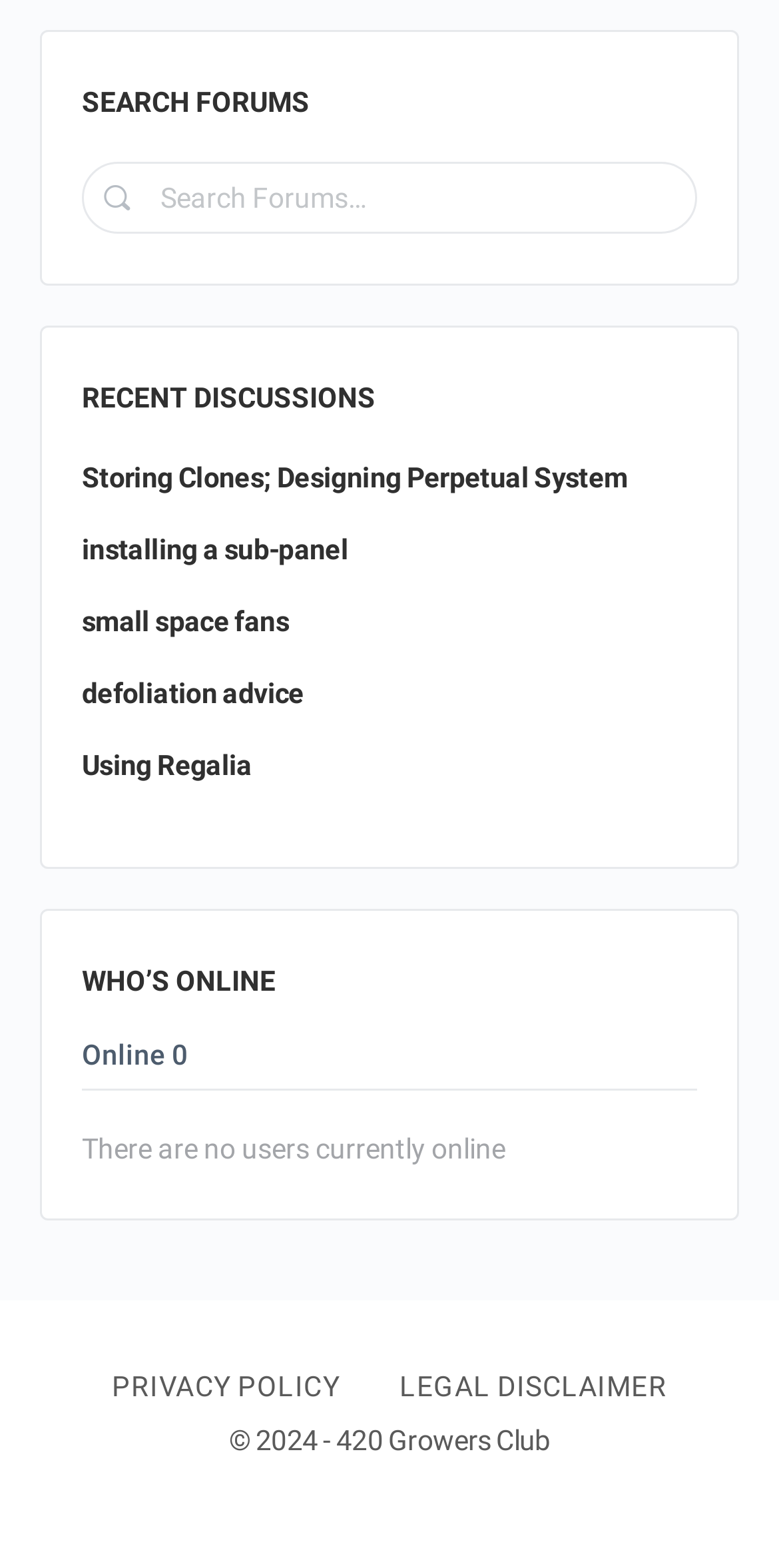Locate the bounding box coordinates of the element I should click to achieve the following instruction: "Read the article".

None